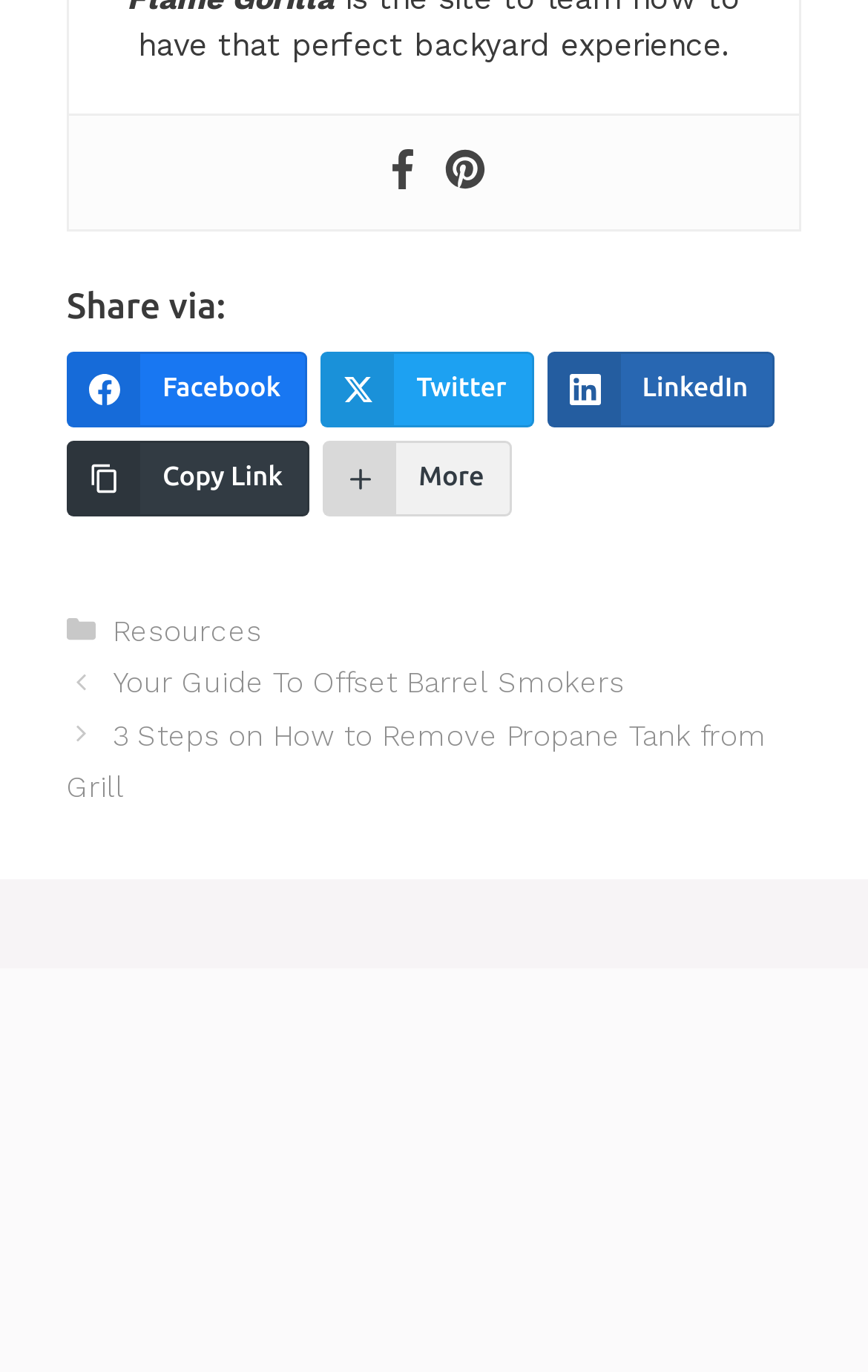Please identify the bounding box coordinates of the element's region that should be clicked to execute the following instruction: "View more sharing options". The bounding box coordinates must be four float numbers between 0 and 1, i.e., [left, top, right, bottom].

[0.372, 0.322, 0.589, 0.377]